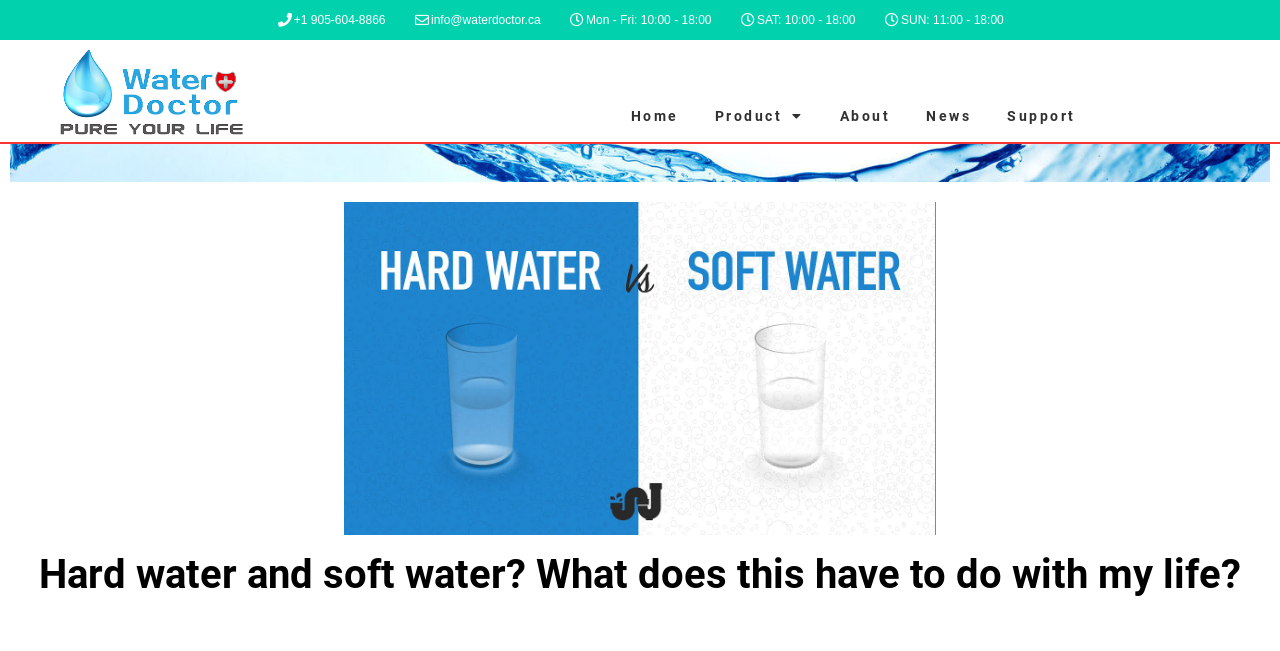Extract the main headline from the webpage and generate its text.

Hard water and soft water? What does this have to do with my life?